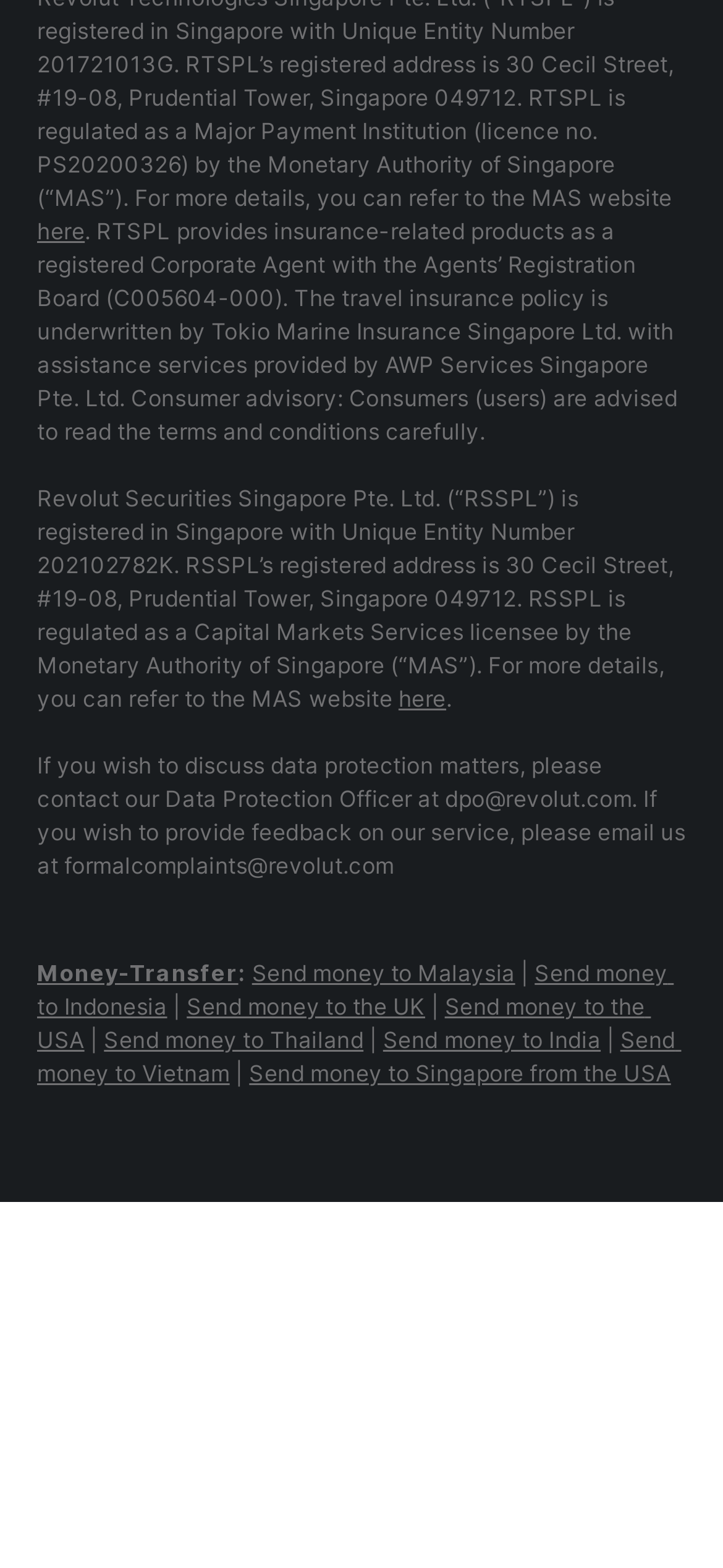What is the purpose of the link 'here'?
Refer to the image and provide a thorough answer to the question.

I found the link 'here' next to the text that advises consumers to read the terms and conditions carefully, so I inferred that the link is for reading the terms and conditions.